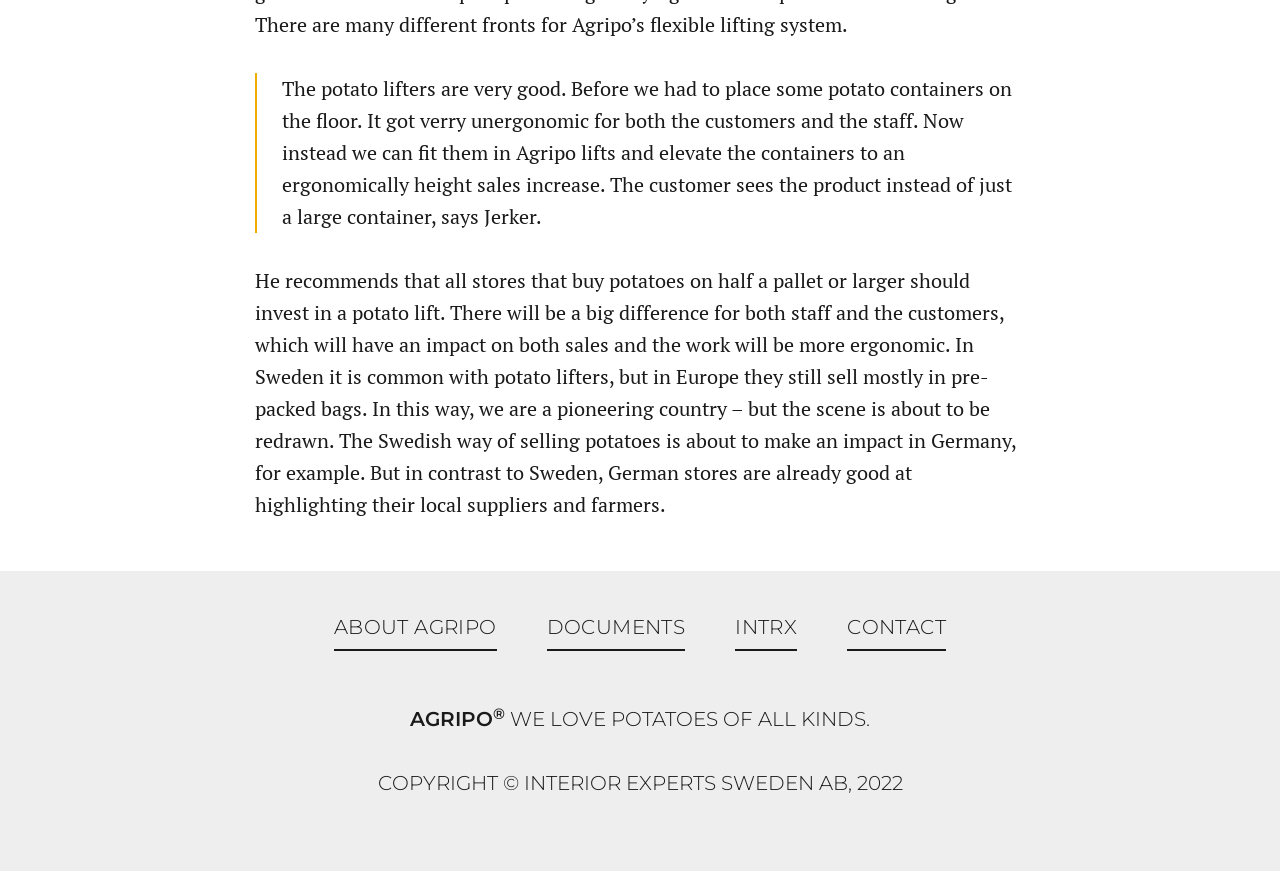Determine the bounding box for the UI element that matches this description: "About Agripo".

[0.261, 0.695, 0.388, 0.748]